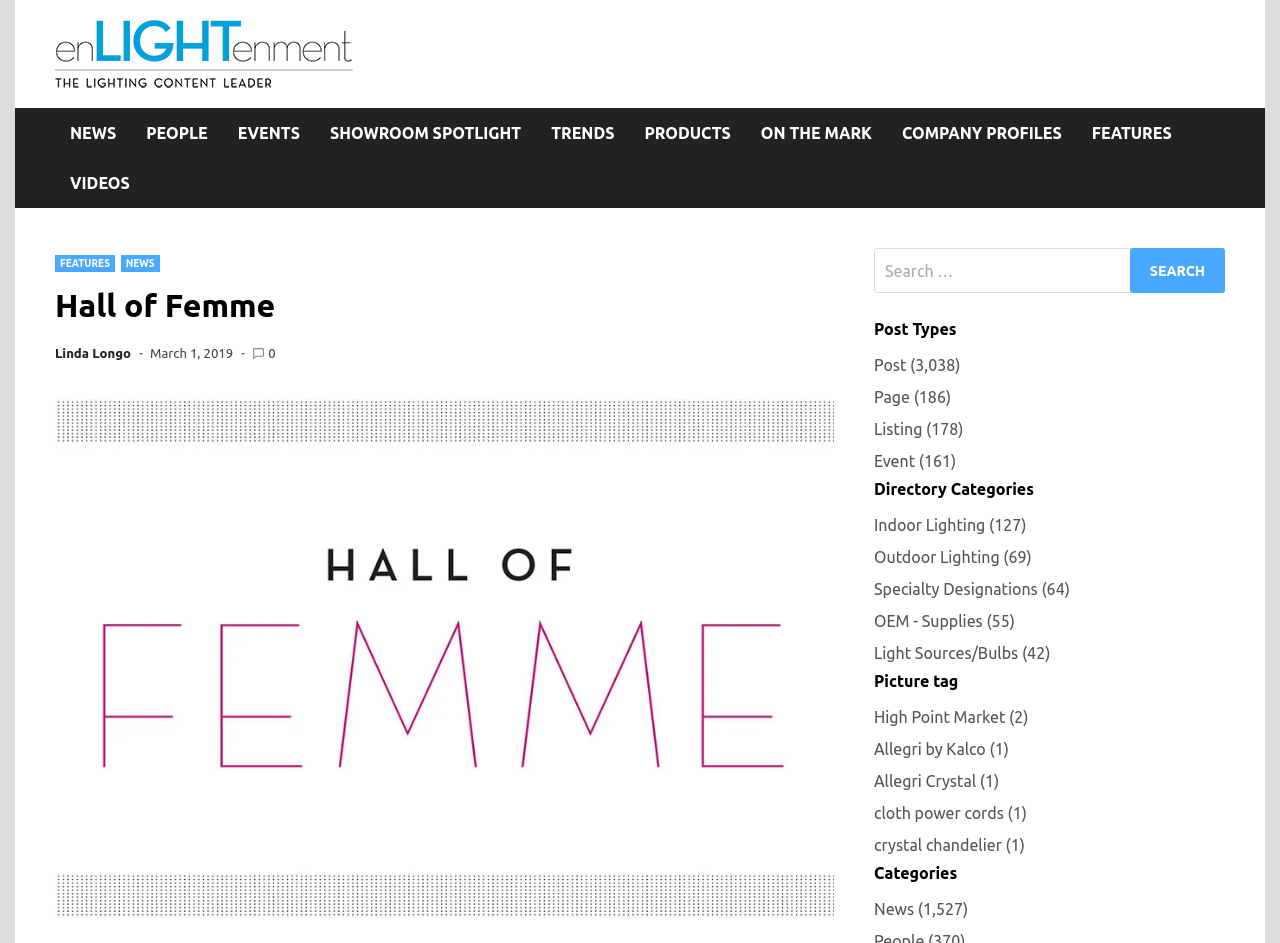Identify the bounding box coordinates of the clickable region to carry out the given instruction: "View FEATURES".

[0.841, 0.115, 0.927, 0.168]